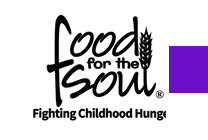Answer the following query with a single word or phrase:
What symbol is used in the logo design?

Wheat symbol